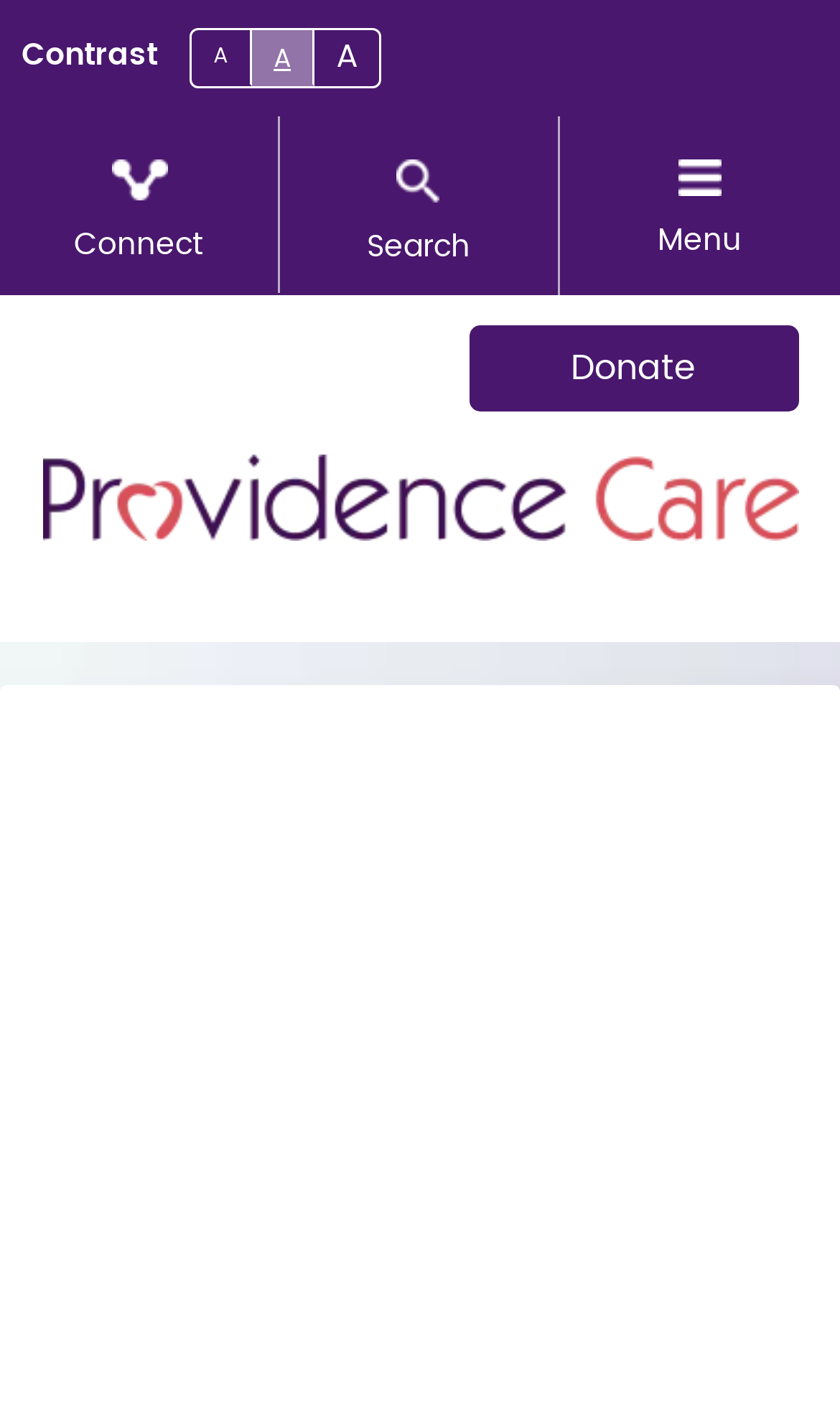Please answer the following query using a single word or phrase: 
Is there a way to donate on the webpage?

Yes